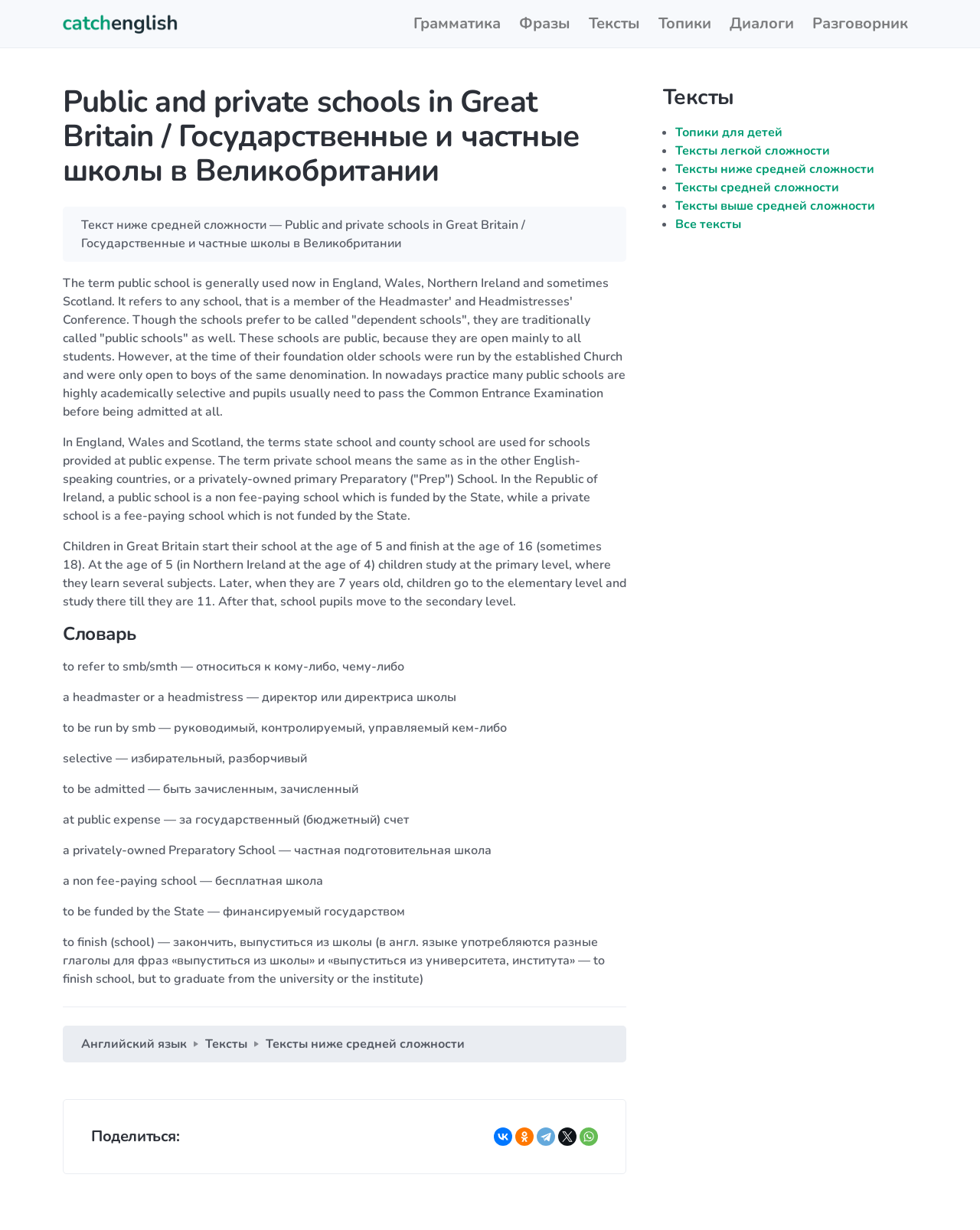Could you specify the bounding box coordinates for the clickable section to complete the following instruction: "View texts of lower than average difficulty"?

[0.689, 0.13, 0.892, 0.144]